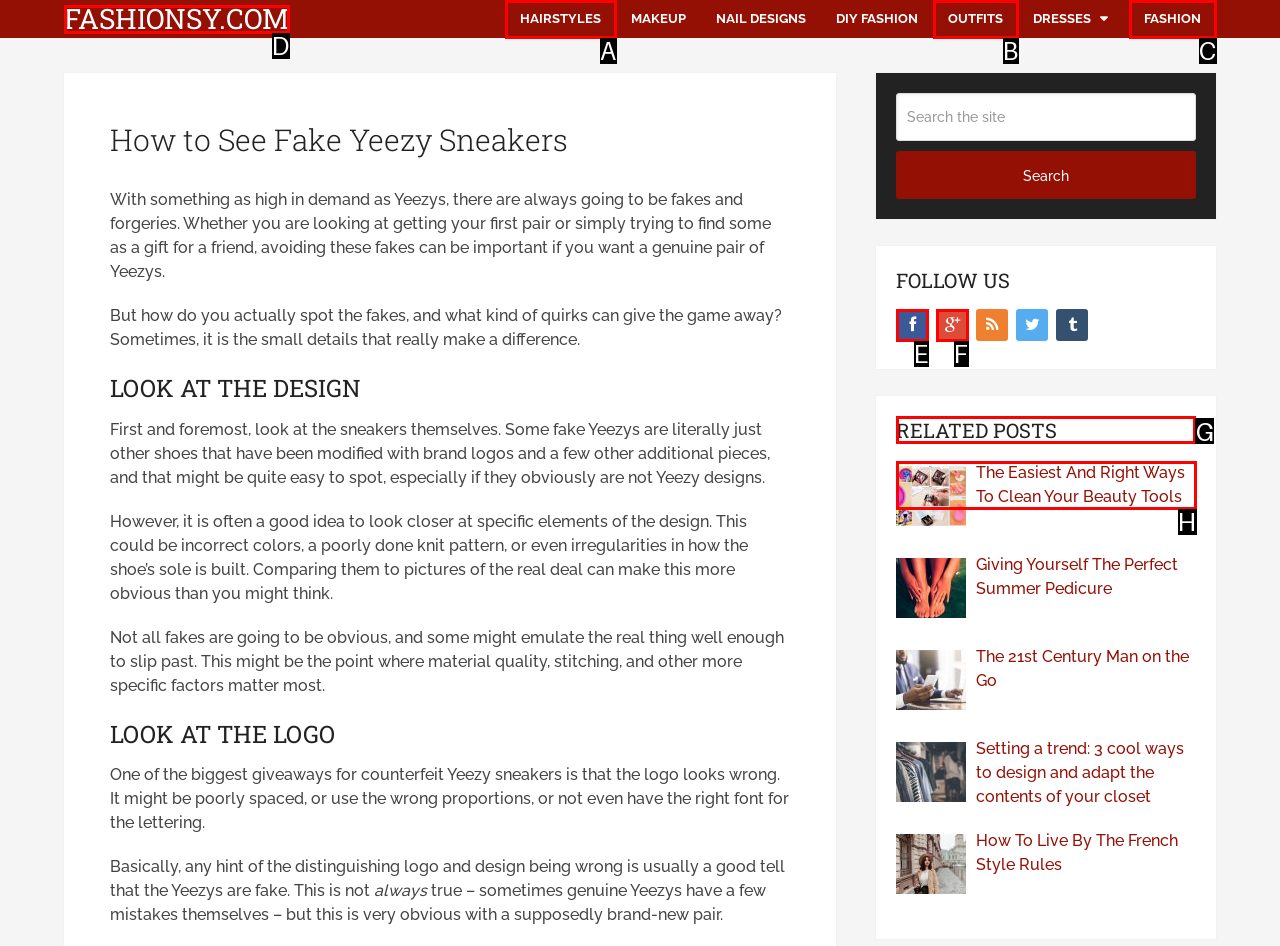From the given options, choose the one to complete the task: Click on the 'RELATED POSTS' link
Indicate the letter of the correct option.

G